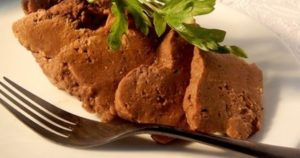Observe the image and answer the following question in detail: What garnishes the seitan?

The caption states that the seitan is 'garnished with a sprig of fresh parsley for an appealing touch', indicating that fresh parsley is used as a garnish.